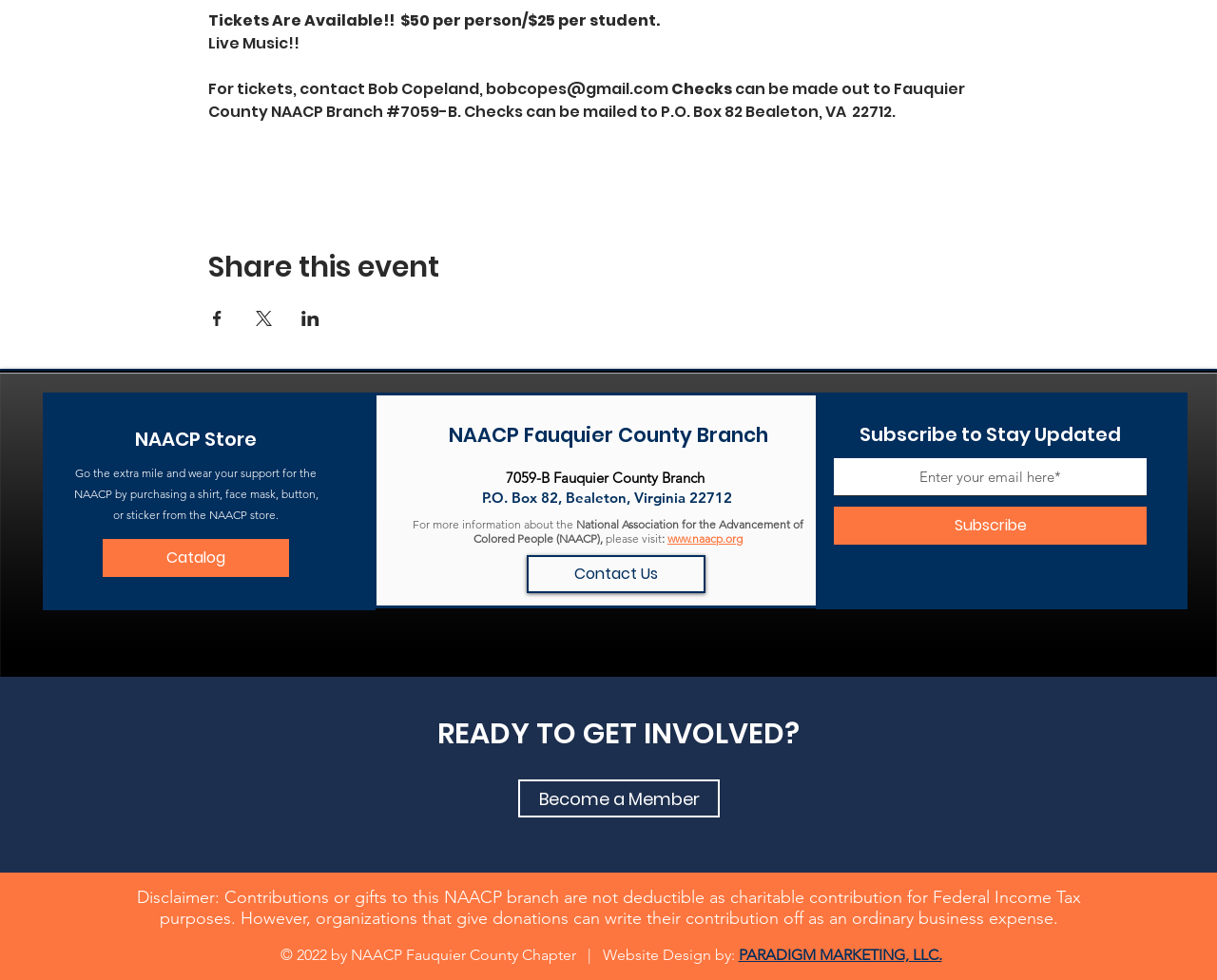Carefully examine the image and provide an in-depth answer to the question: What can I buy from the NAACP store?

The types of items that can be purchased from the NAACP store are mentioned in the StaticText element, which says 'Go the extra mile and wear your support for the NAACP by purchasing a shirt, face mask, button, or sticker from the NAACP store.'